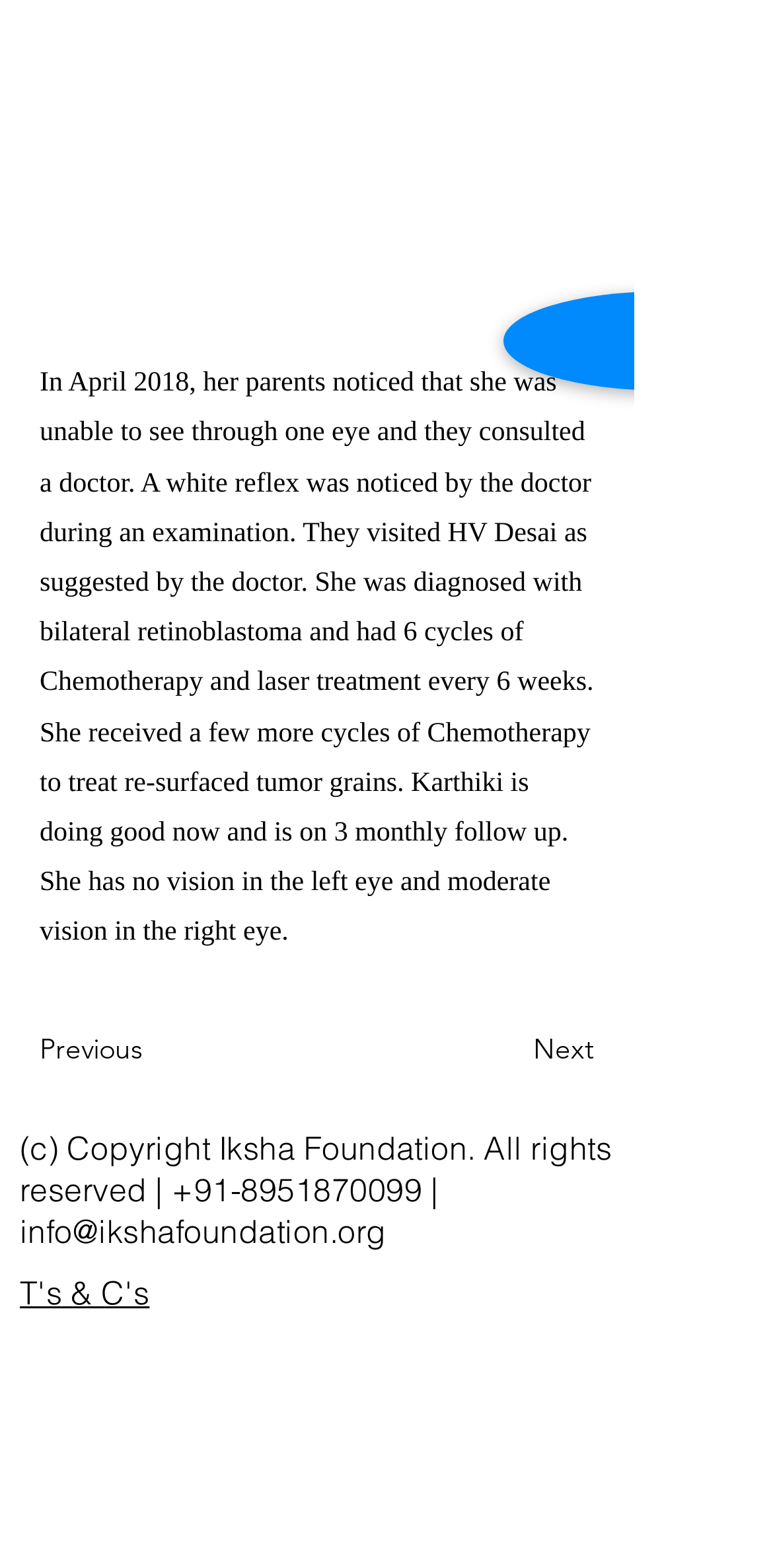Identify and provide the bounding box coordinates of the UI element described: "info@ikshafoundation.org". The coordinates should be formatted as [left, top, right, bottom], with each number being a float between 0 and 1.

[0.026, 0.772, 0.5, 0.798]